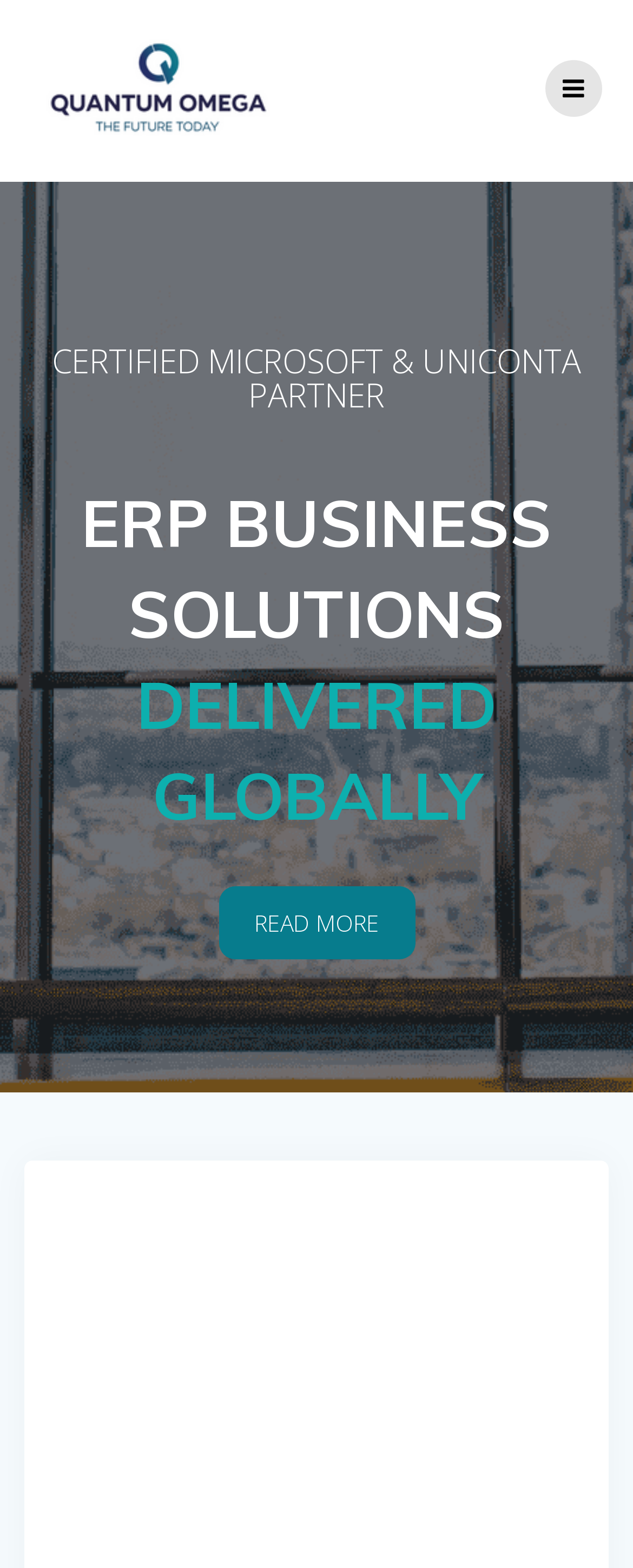Answer the question with a brief word or phrase:
What is the partner of?

Microsoft & UniConta